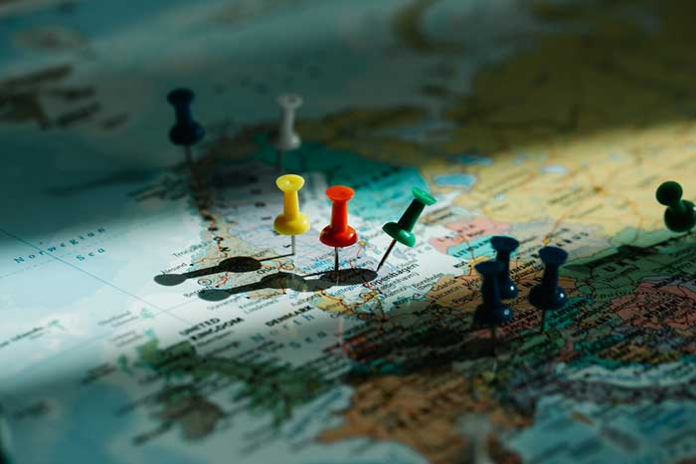What is the first tip for organizing a successful outdoor golf camp?
Kindly offer a comprehensive and detailed response to the question.

The caption states that the image 'effectively illustrates the first tip for organizing a successful outdoor golf camp: determining the ideal location'. This information is explicitly stated in the caption, allowing us to determine the first tip for organizing a successful outdoor golf camp.